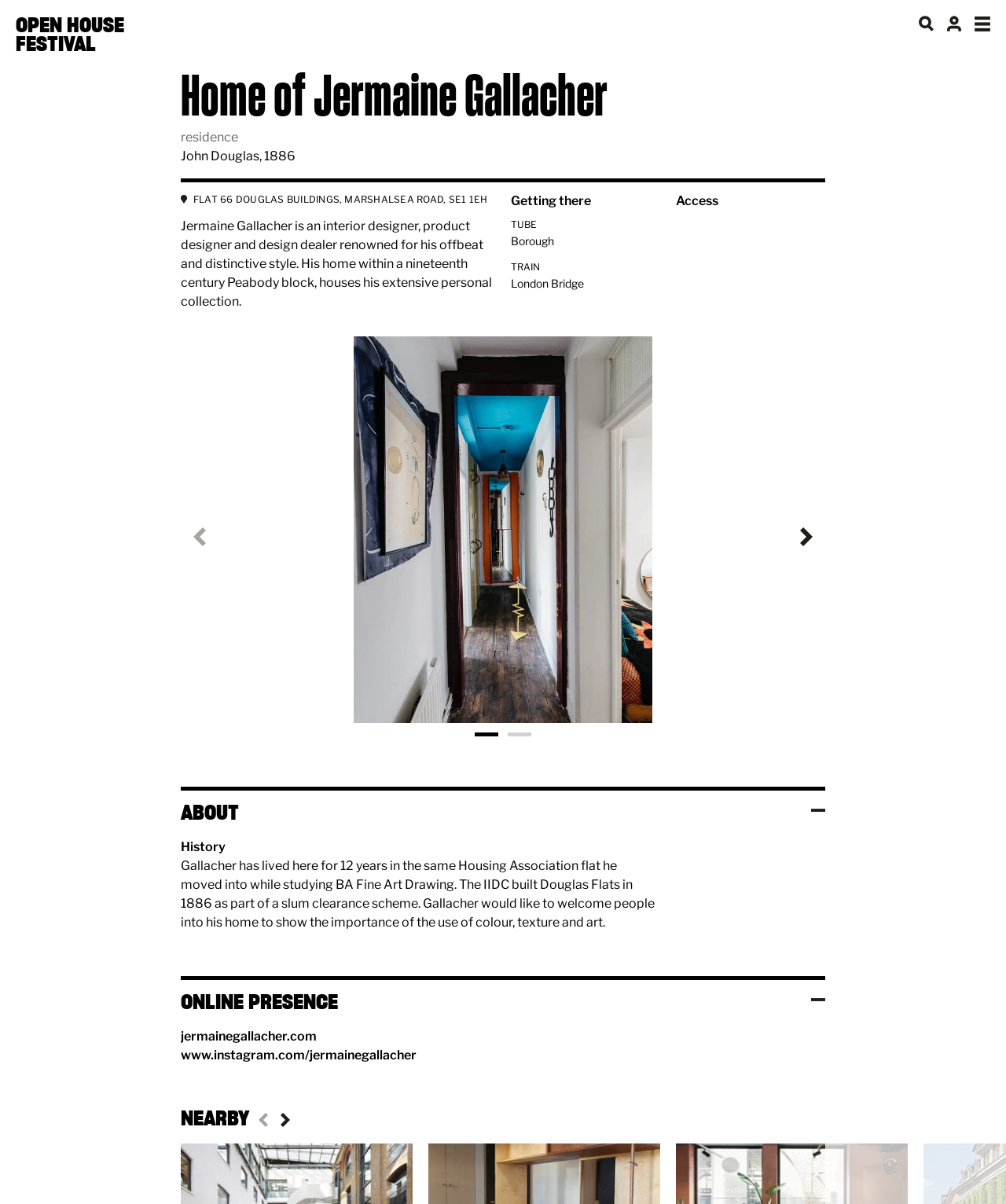Use the details in the image to answer the question thoroughly: 
What is the nearest tube station to Jermaine Gallacher's home?

The webpage provides information on how to get to Jermaine Gallacher's home, including the nearest tube station, which is Borough, as indicated by the heading 'TUBE' and the text 'Borough'.